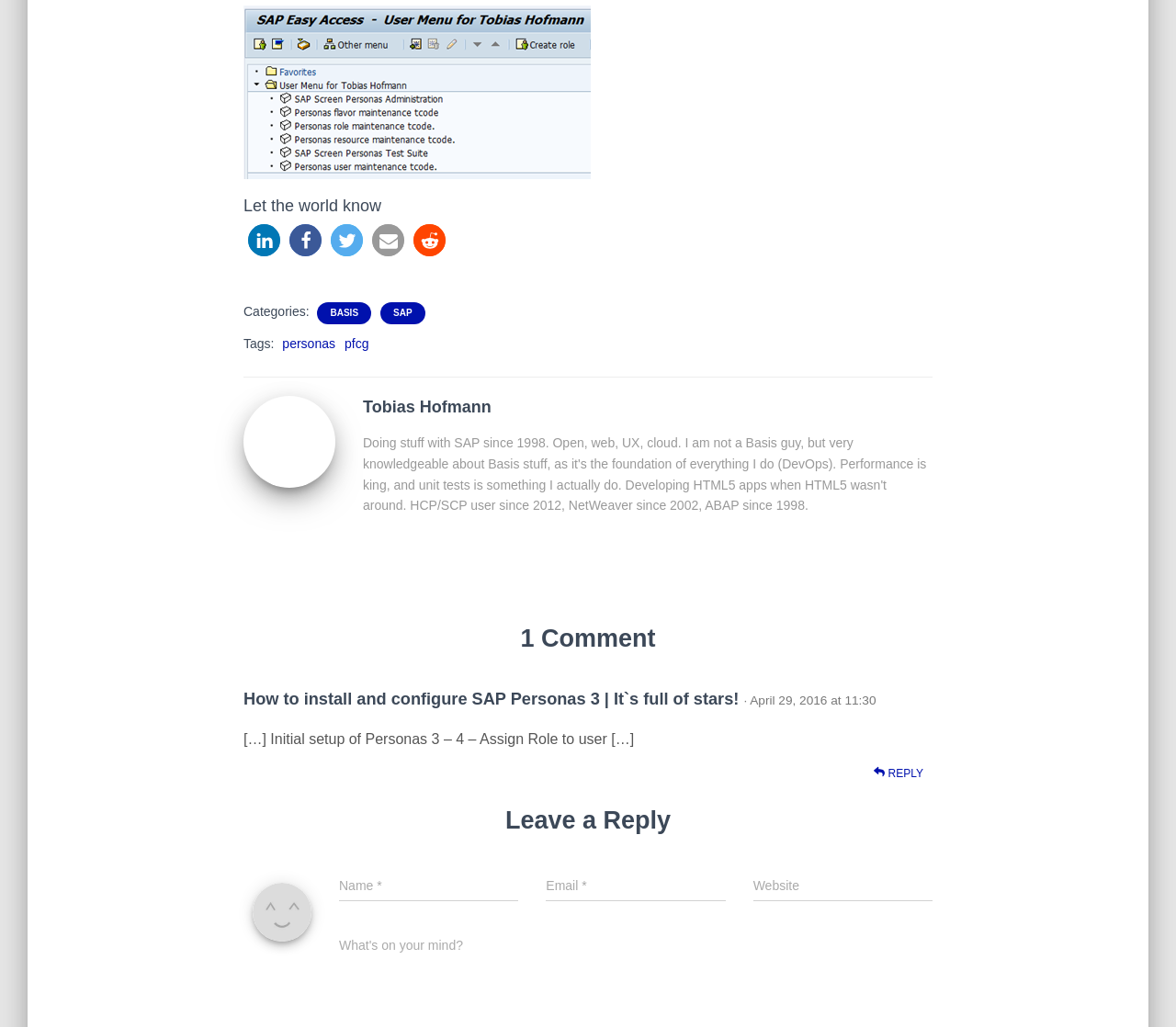From the element description title="Tobias Hofmann", predict the bounding box coordinates of the UI element. The coordinates must be specified in the format (top-left x, top-left y, bottom-right x, bottom-right y) and should be within the 0 to 1 range.

[0.207, 0.279, 0.285, 0.293]